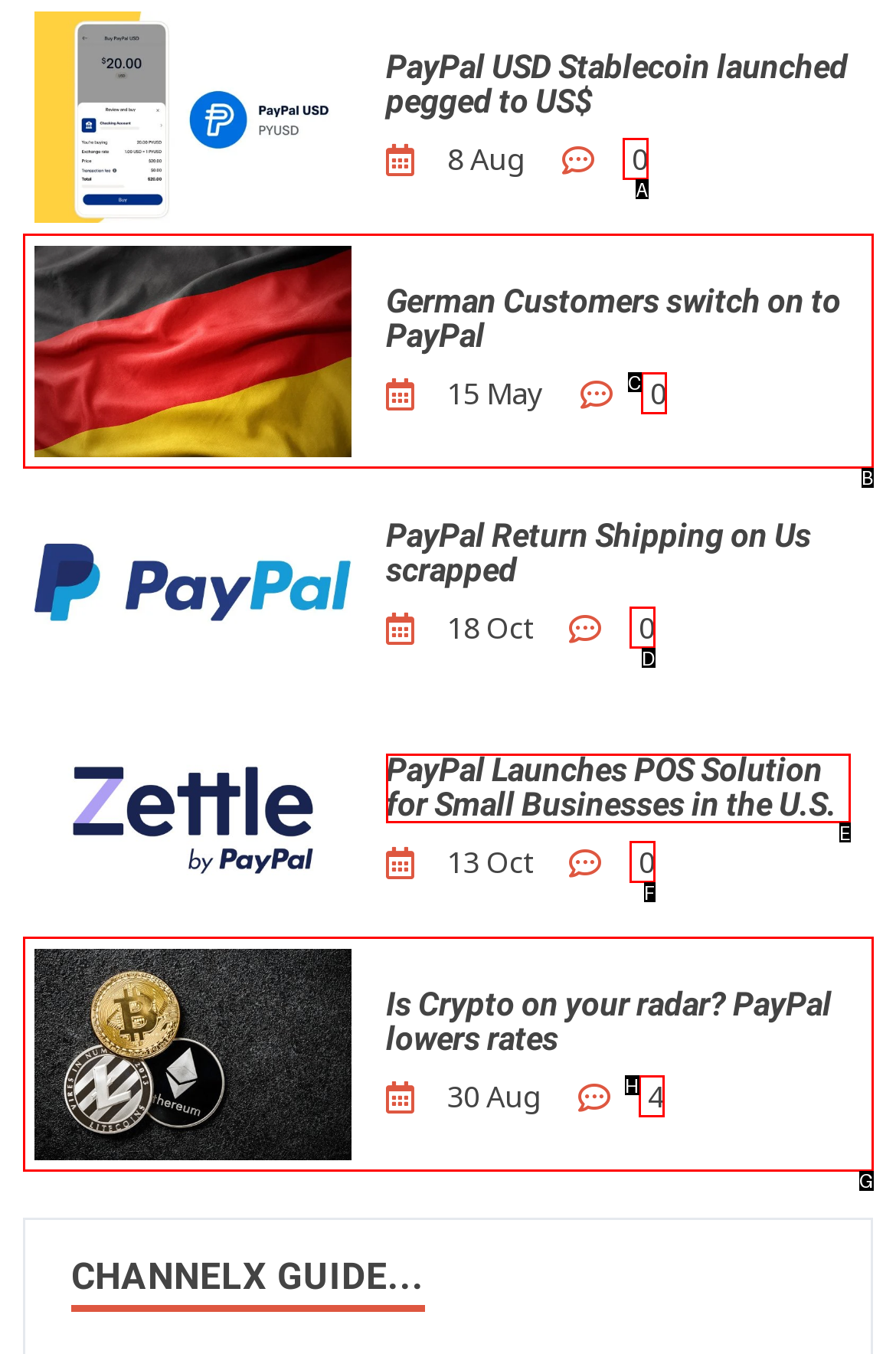Point out which HTML element you should click to fulfill the task: Browse undergraduate programs.
Provide the option's letter from the given choices.

None